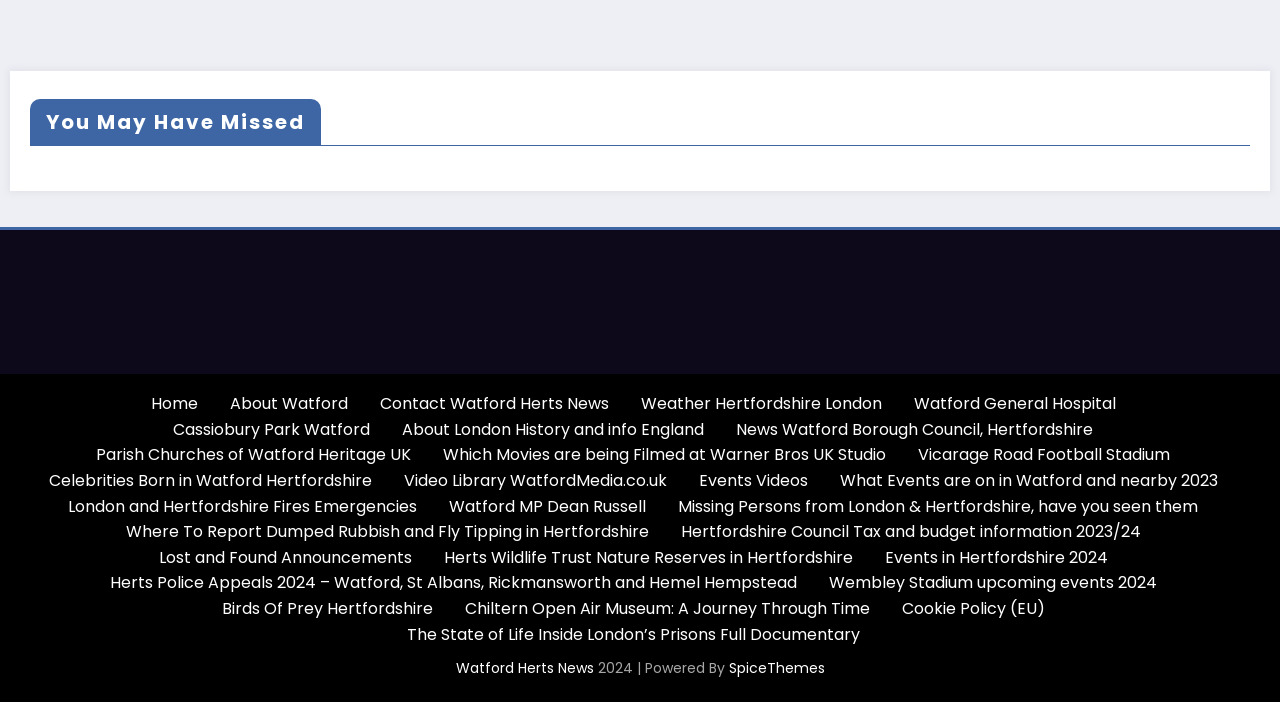Pinpoint the bounding box coordinates of the element to be clicked to execute the instruction: "Check 'News Watford Borough Council, Hertfordshire'".

[0.575, 0.595, 0.854, 0.628]